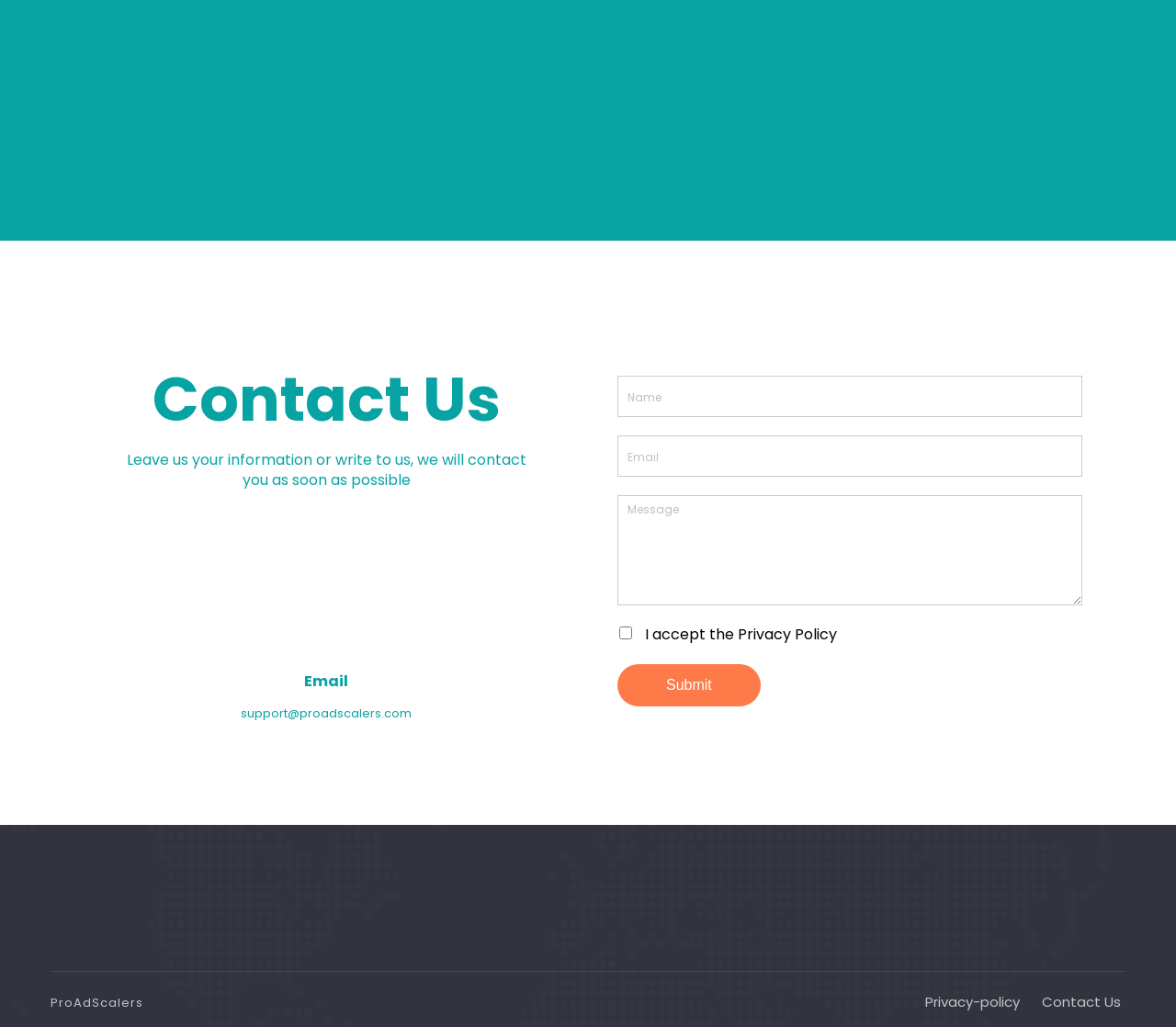How can you contact the author?
Can you offer a detailed and complete answer to this question?

The author can be contacted via email at support@proadscalers.com, as mentioned in the contact information section of the webpage.